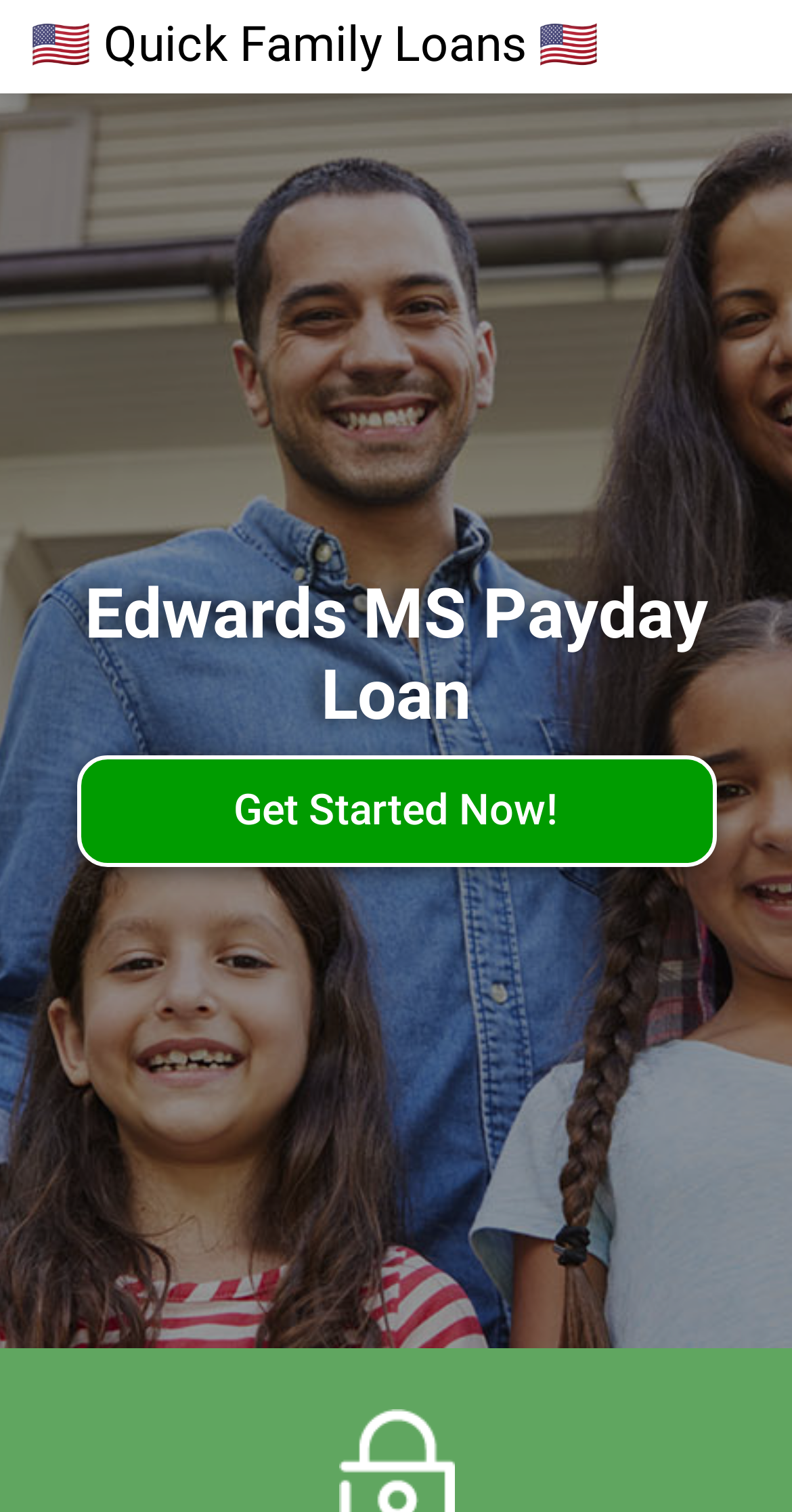Using the format (top-left x, top-left y, bottom-right x, bottom-right y), provide the bounding box coordinates for the described UI element. All values should be floating point numbers between 0 and 1: Get Started Now!

[0.096, 0.5, 0.904, 0.574]